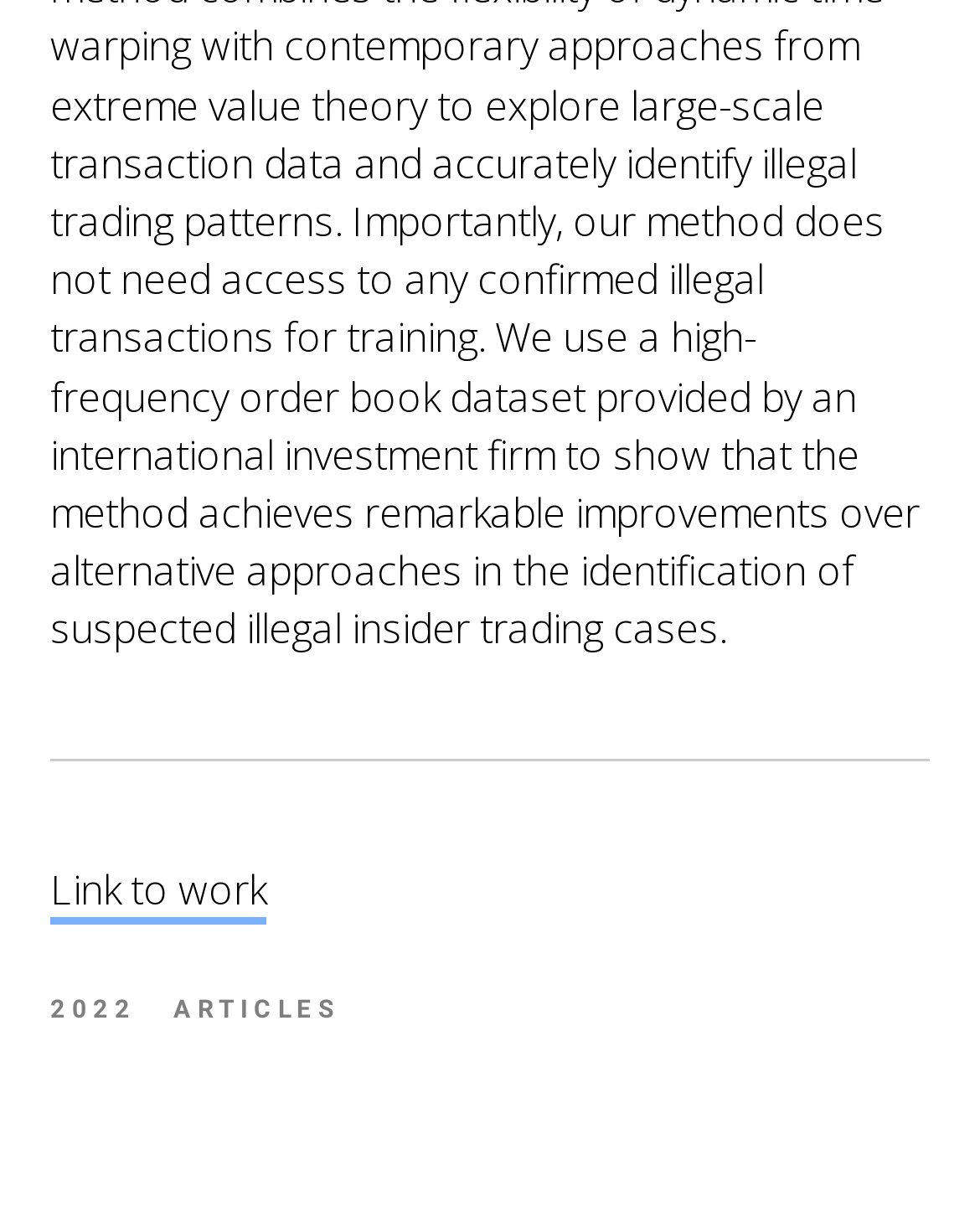From the webpage screenshot, identify the region described by Link to work. Provide the bounding box coordinates as (top-left x, top-left y, bottom-right x, bottom-right y), with each value being a floating point number between 0 and 1.

[0.051, 0.715, 0.272, 0.768]